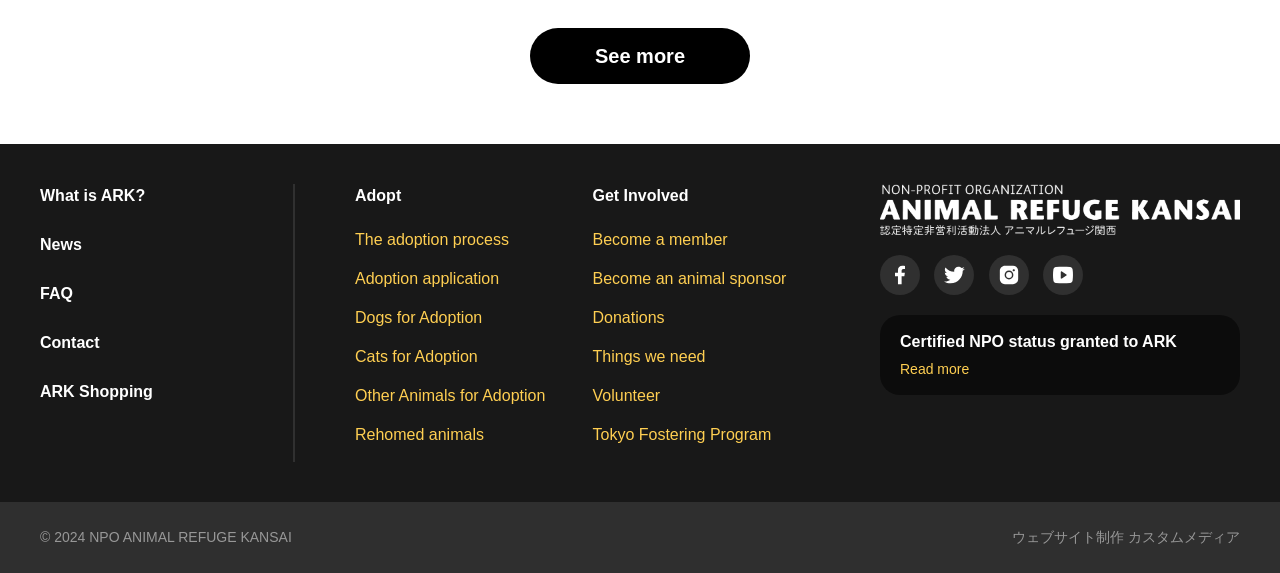Please identify the bounding box coordinates of the element I need to click to follow this instruction: "Learn about ARK".

[0.031, 0.327, 0.113, 0.356]